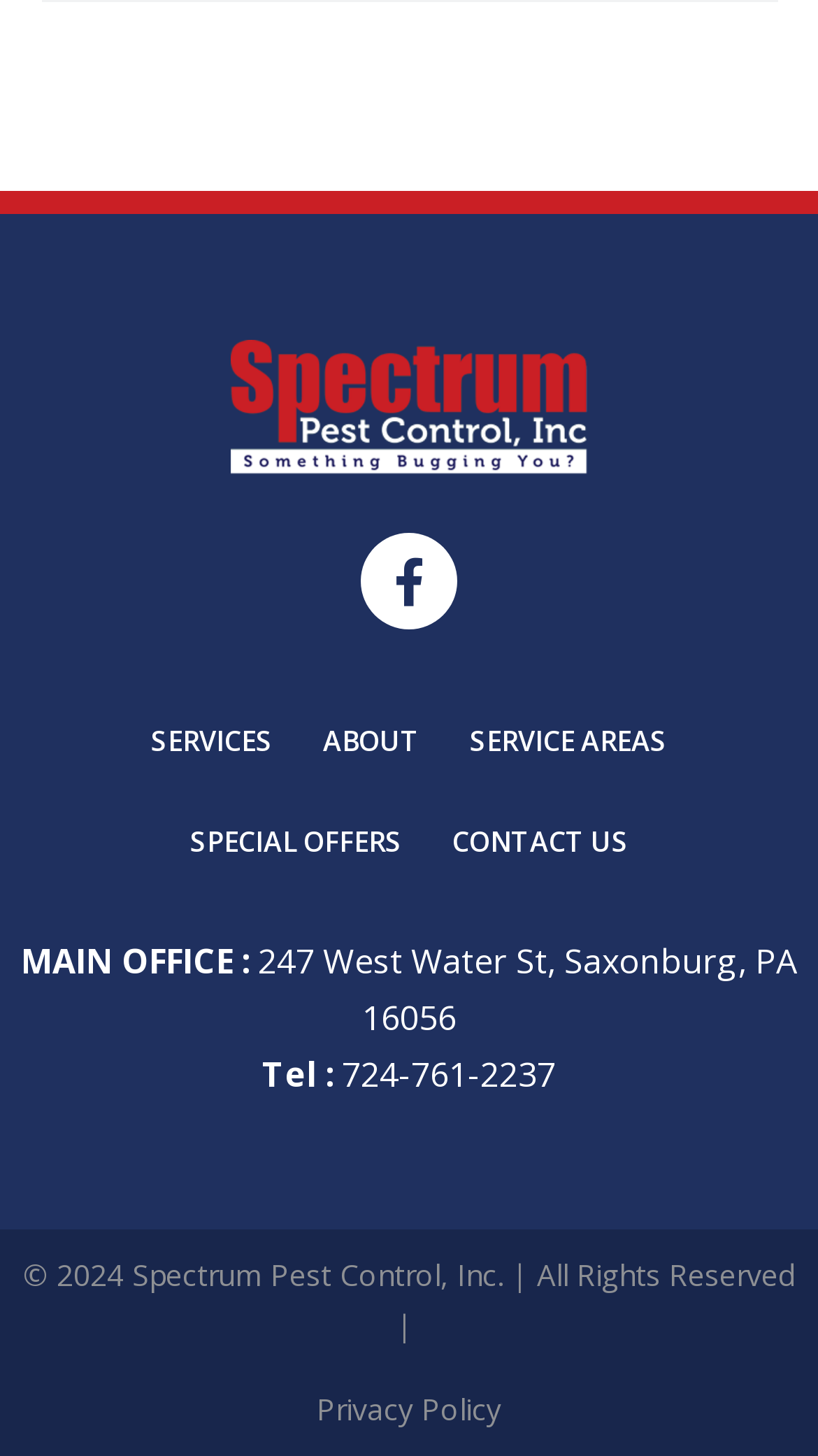Identify the bounding box coordinates for the element that needs to be clicked to fulfill this instruction: "View MAIN OFFICE address". Provide the coordinates in the format of four float numbers between 0 and 1: [left, top, right, bottom].

[0.026, 0.644, 0.305, 0.675]